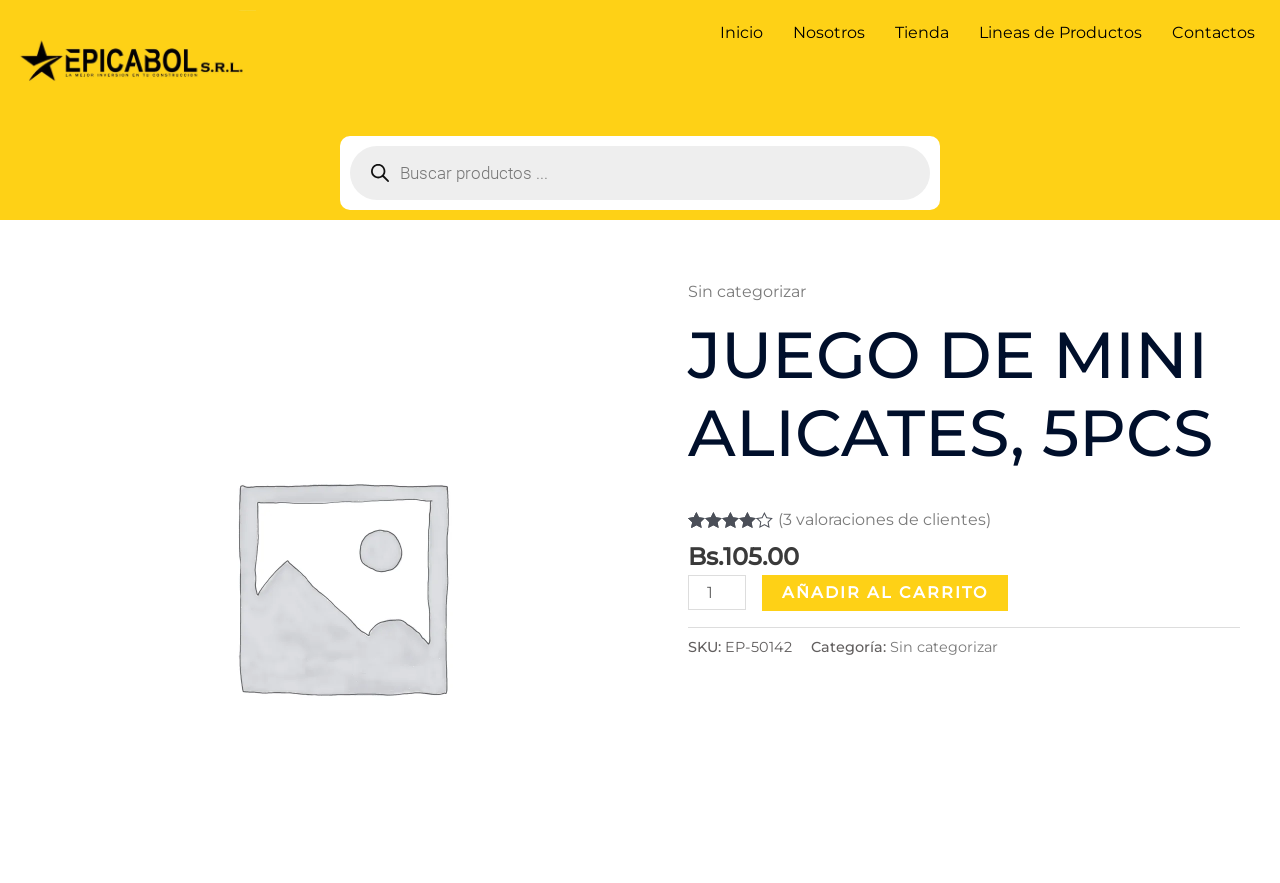Generate the text of the webpage's primary heading.

JUEGO DE MINI ALICATES, 5PCS